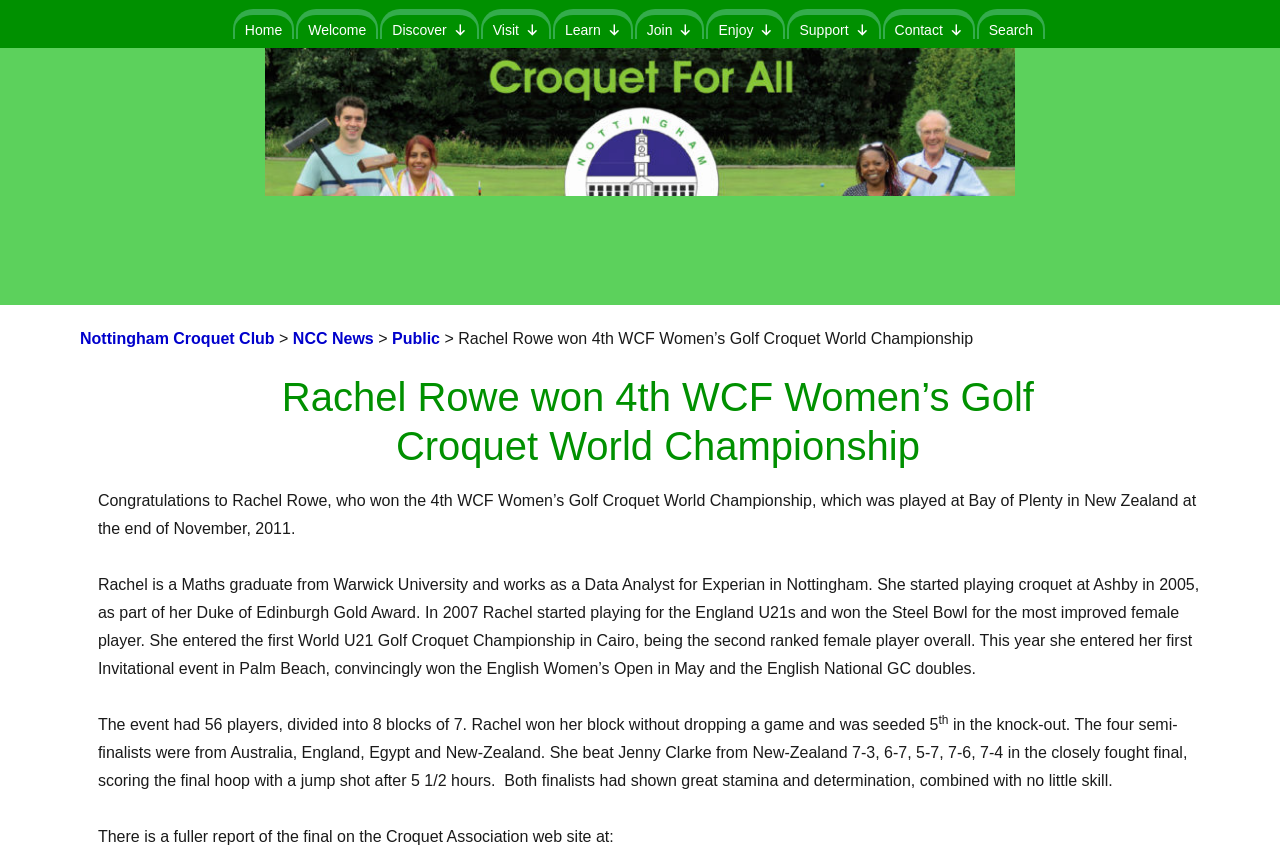Determine the bounding box coordinates of the area to click in order to meet this instruction: "Visit the Nottingham Croquet Club page".

[0.062, 0.381, 0.215, 0.401]